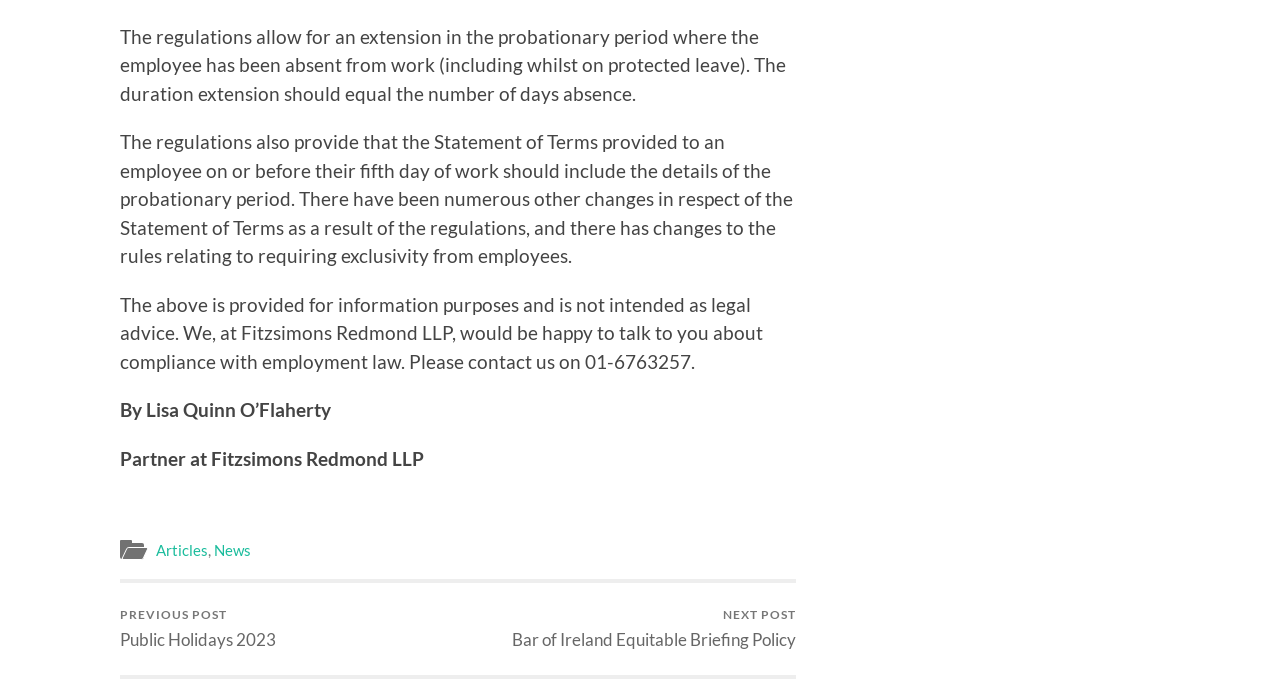Please provide the bounding box coordinates for the UI element as described: "Previous post Public Holidays 2023". The coordinates must be four floats between 0 and 1, represented as [left, top, right, bottom].

[0.094, 0.838, 0.216, 0.97]